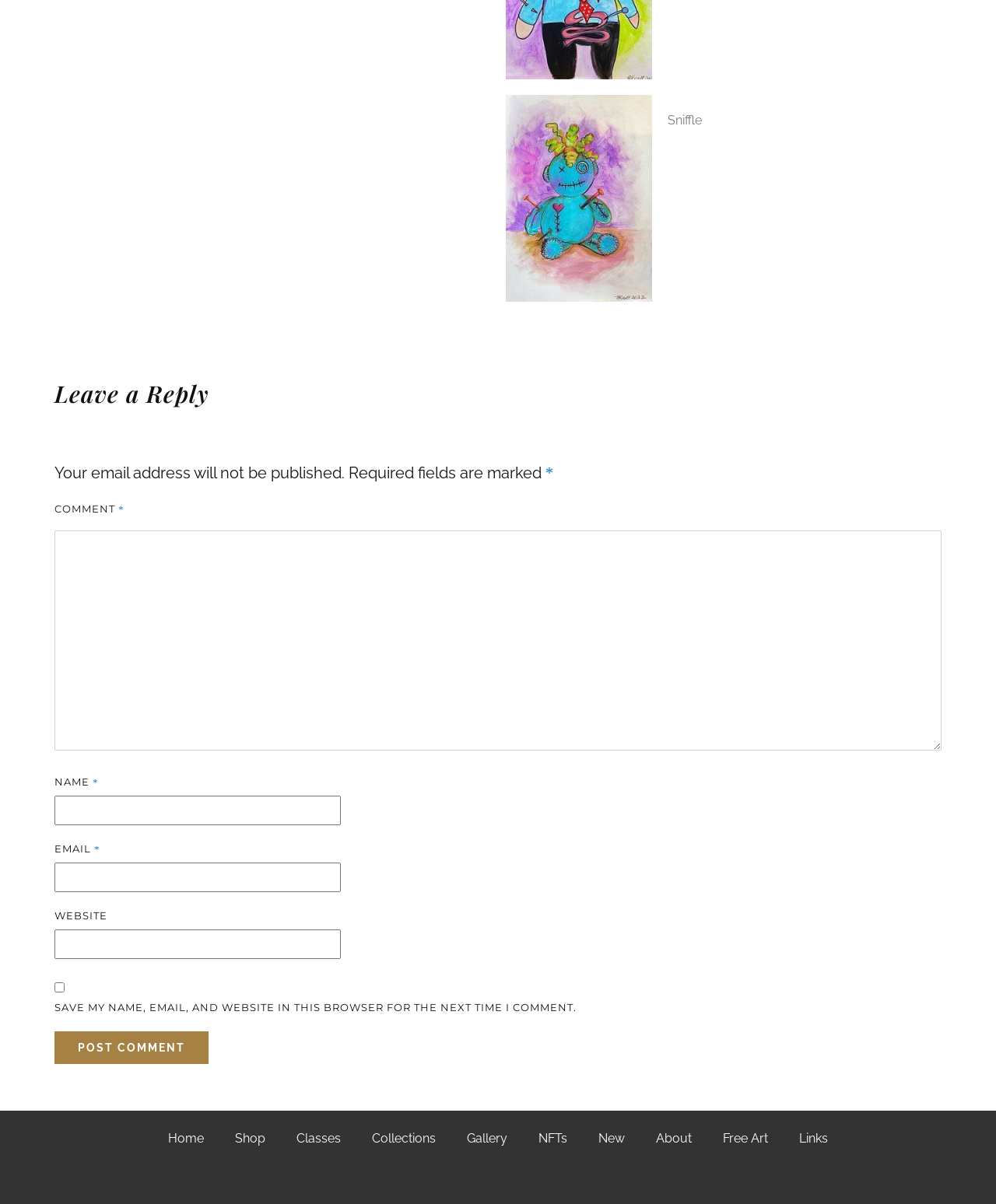Given the element description "parent_node: NAME * name="author"" in the screenshot, predict the bounding box coordinates of that UI element.

[0.055, 0.661, 0.342, 0.685]